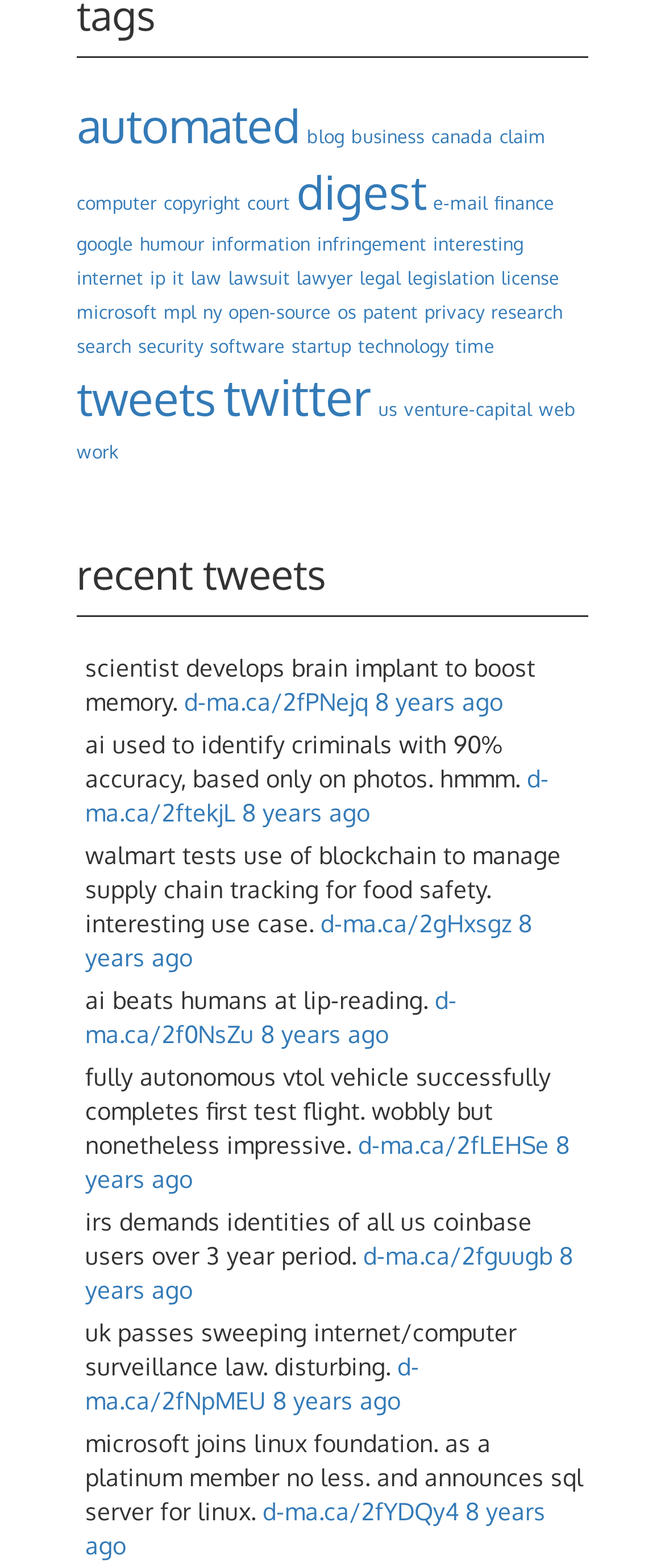Please determine the bounding box coordinates of the element's region to click in order to carry out the following instruction: "Explore 'technology' link". The coordinates should be four float numbers between 0 and 1, i.e., [left, top, right, bottom].

[0.538, 0.213, 0.674, 0.229]